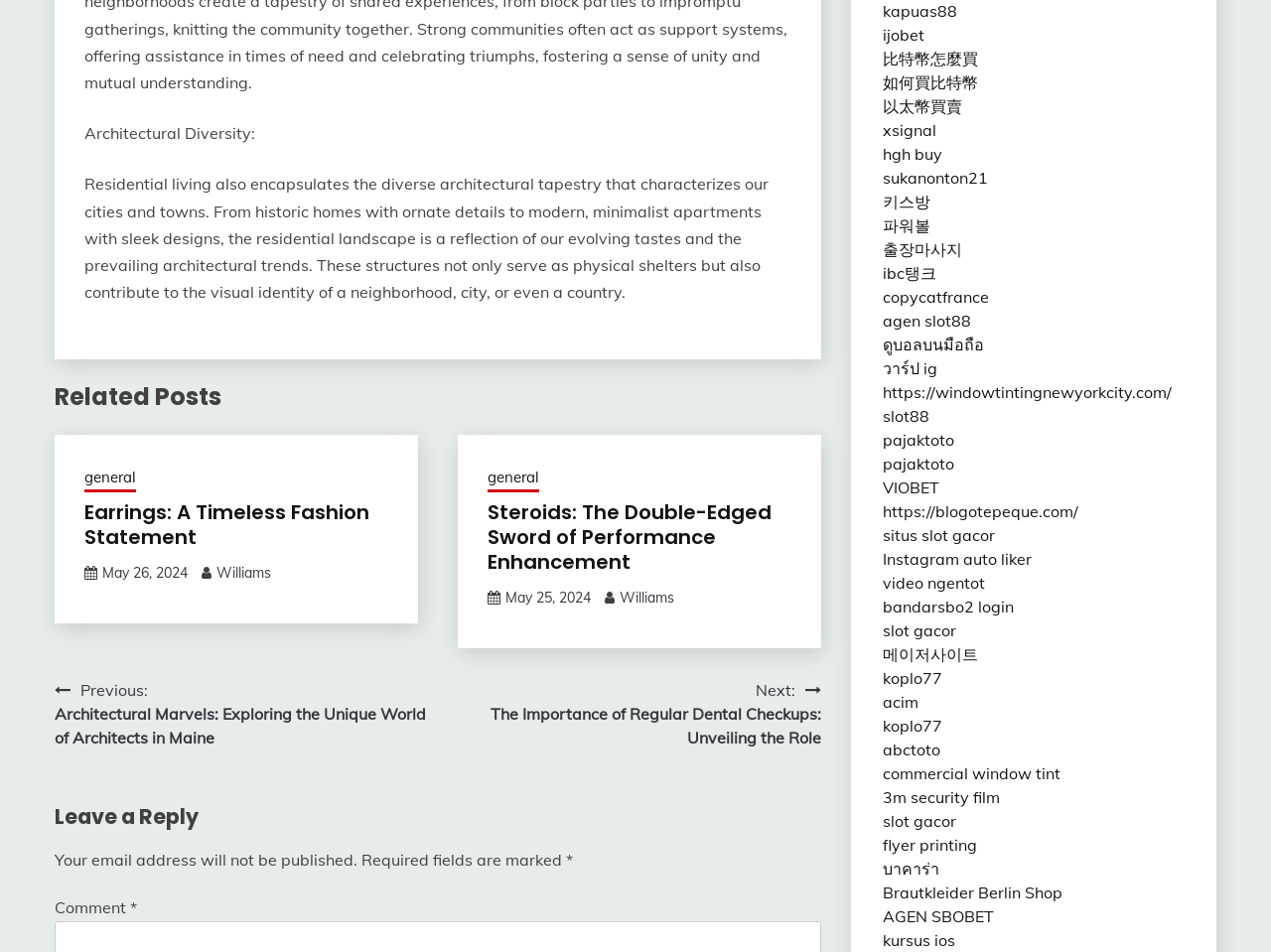Identify the bounding box coordinates of the clickable section necessary to follow the following instruction: "Click on 'Earrings: A Timeless Fashion Statement'". The coordinates should be presented as four float numbers from 0 to 1, i.e., [left, top, right, bottom].

[0.066, 0.523, 0.291, 0.578]